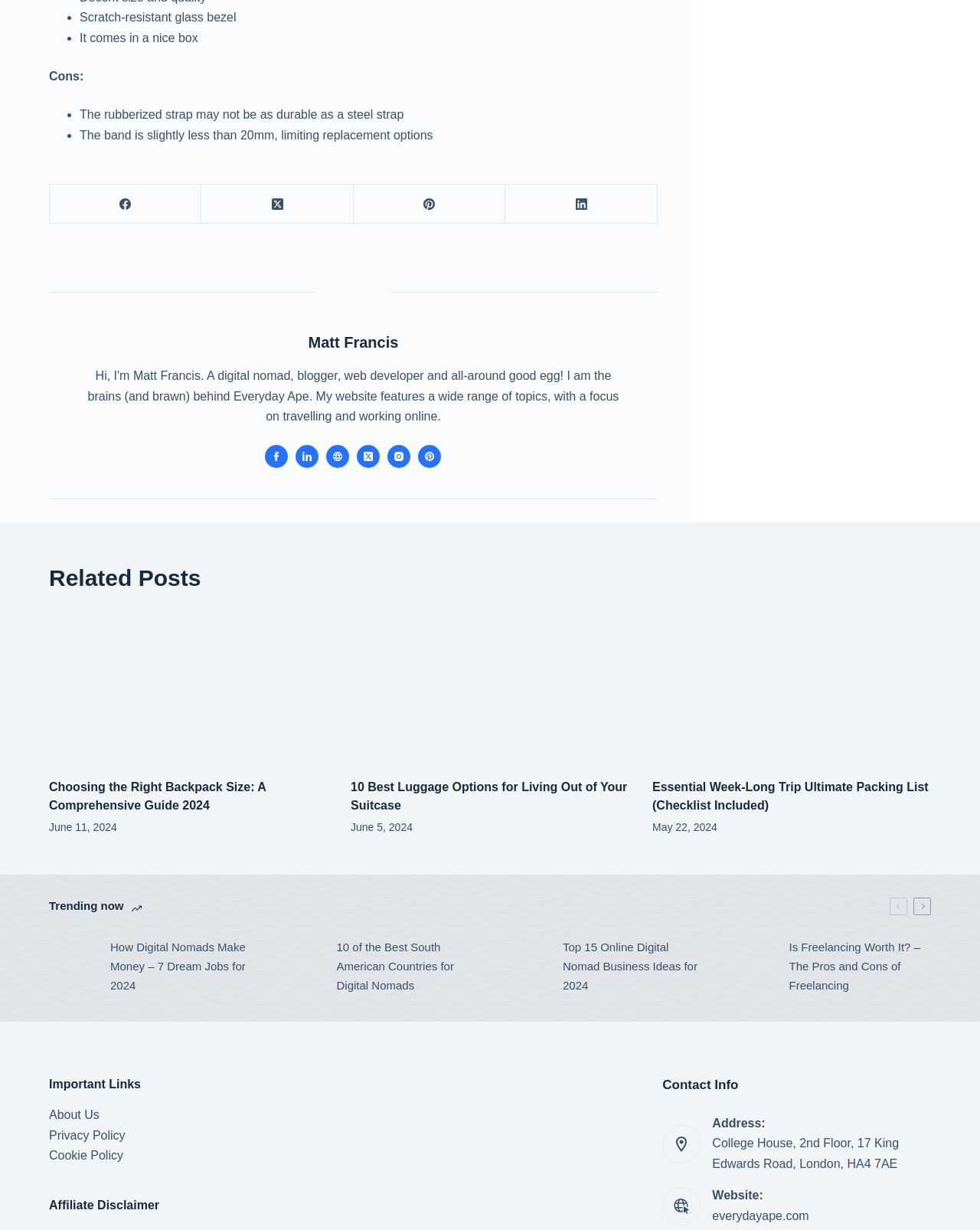Who is the author of the webpage?
Answer with a single word or phrase by referring to the visual content.

Matt Francis